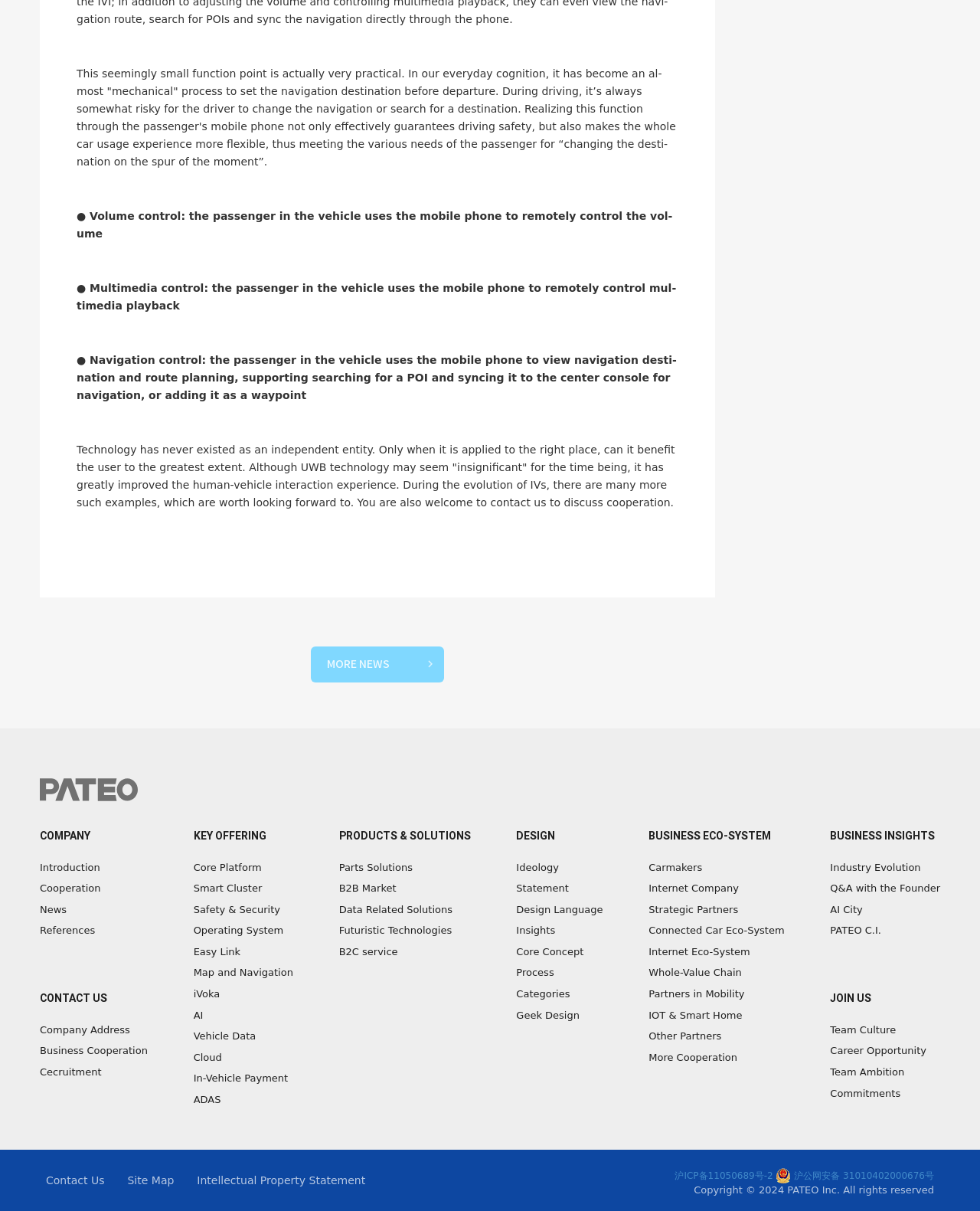Please find the bounding box for the UI element described by: "iVoka".

[0.197, 0.813, 0.299, 0.829]